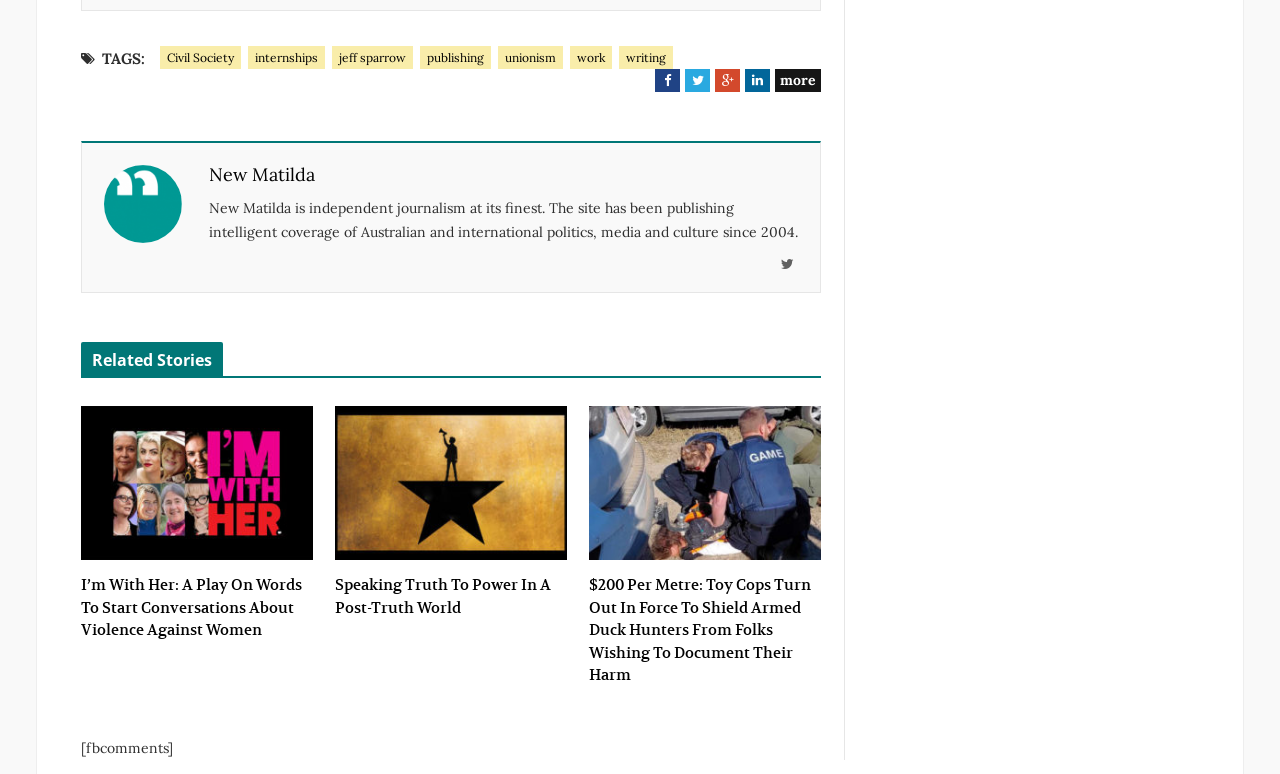How many social media links are there?
Answer the question with detailed information derived from the image.

The social media links can be found at the top and bottom of the webpage. There are 6 social media links in total, including Facebook, Twitter, Google+, LinkedIn, Pinterest, and Tumblr.